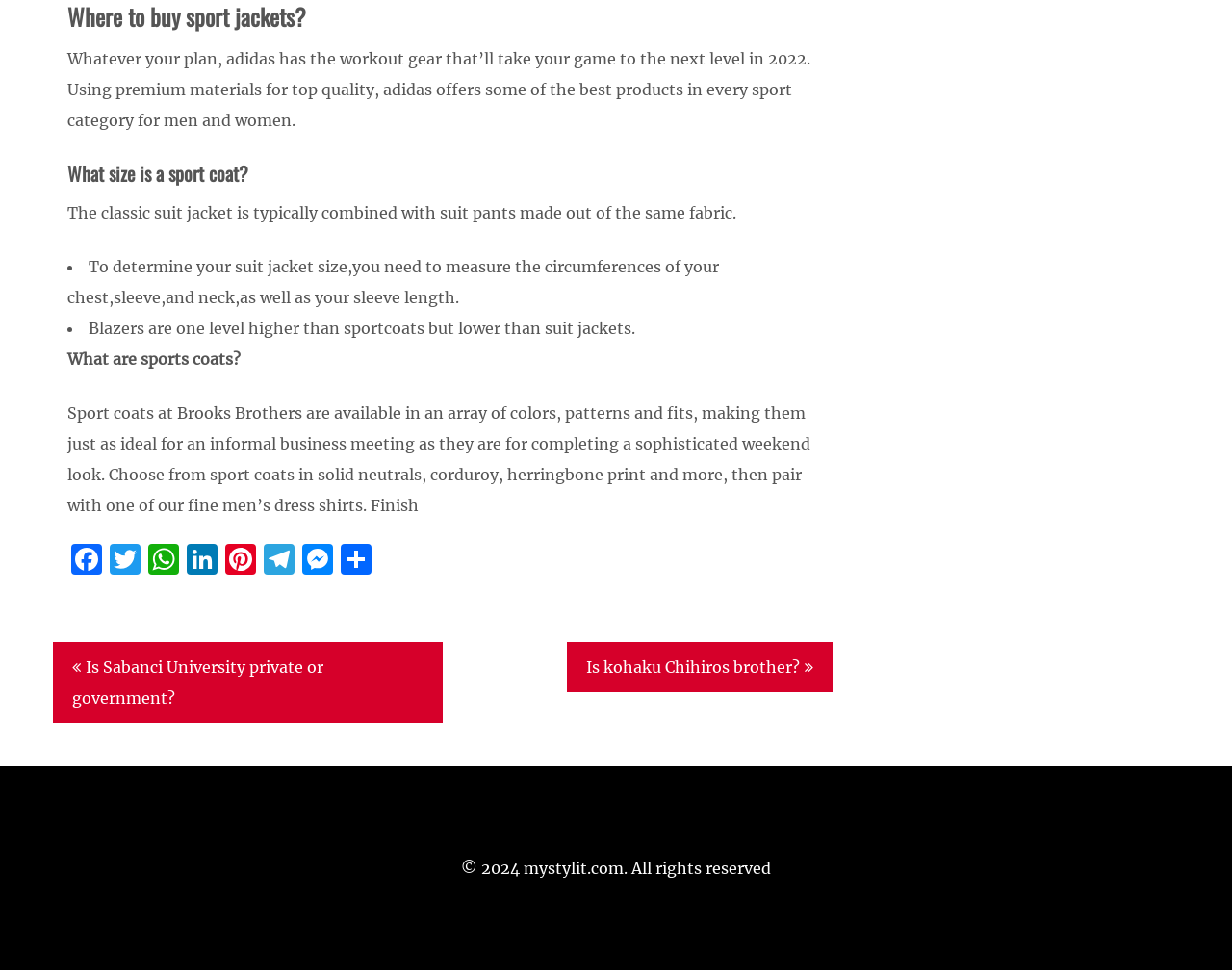Identify the bounding box coordinates for the UI element described as follows: "Is kohaku Chihiros brother?". Ensure the coordinates are four float numbers between 0 and 1, formatted as [left, top, right, bottom].

[0.46, 0.656, 0.676, 0.707]